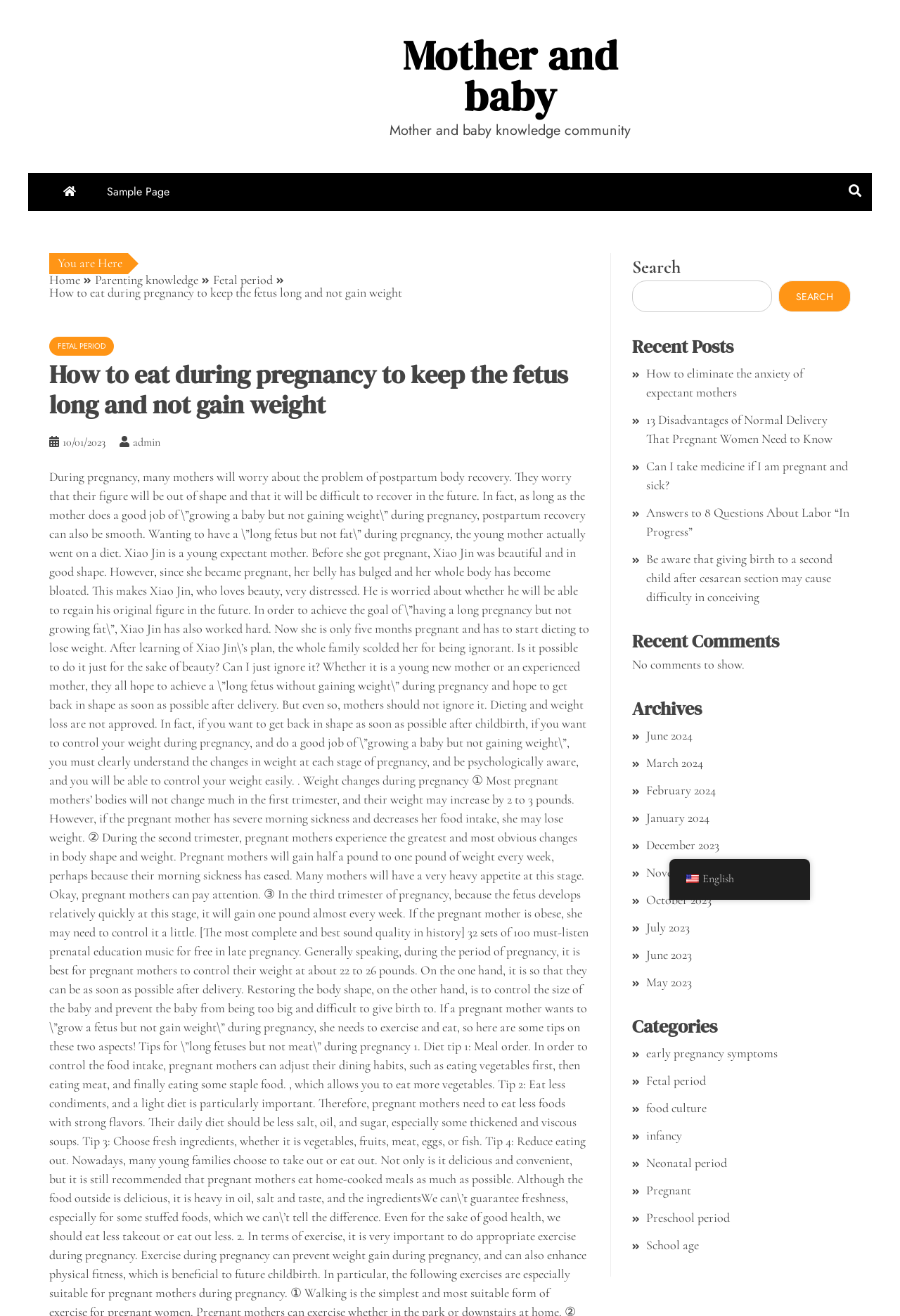What is the category of the article 'How to eat during pregnancy to keep the fetus long and not gain weight'?
Can you offer a detailed and complete answer to this question?

The category of the article can be determined by looking at the breadcrumbs navigation section, where it is listed under 'Fetal period'.